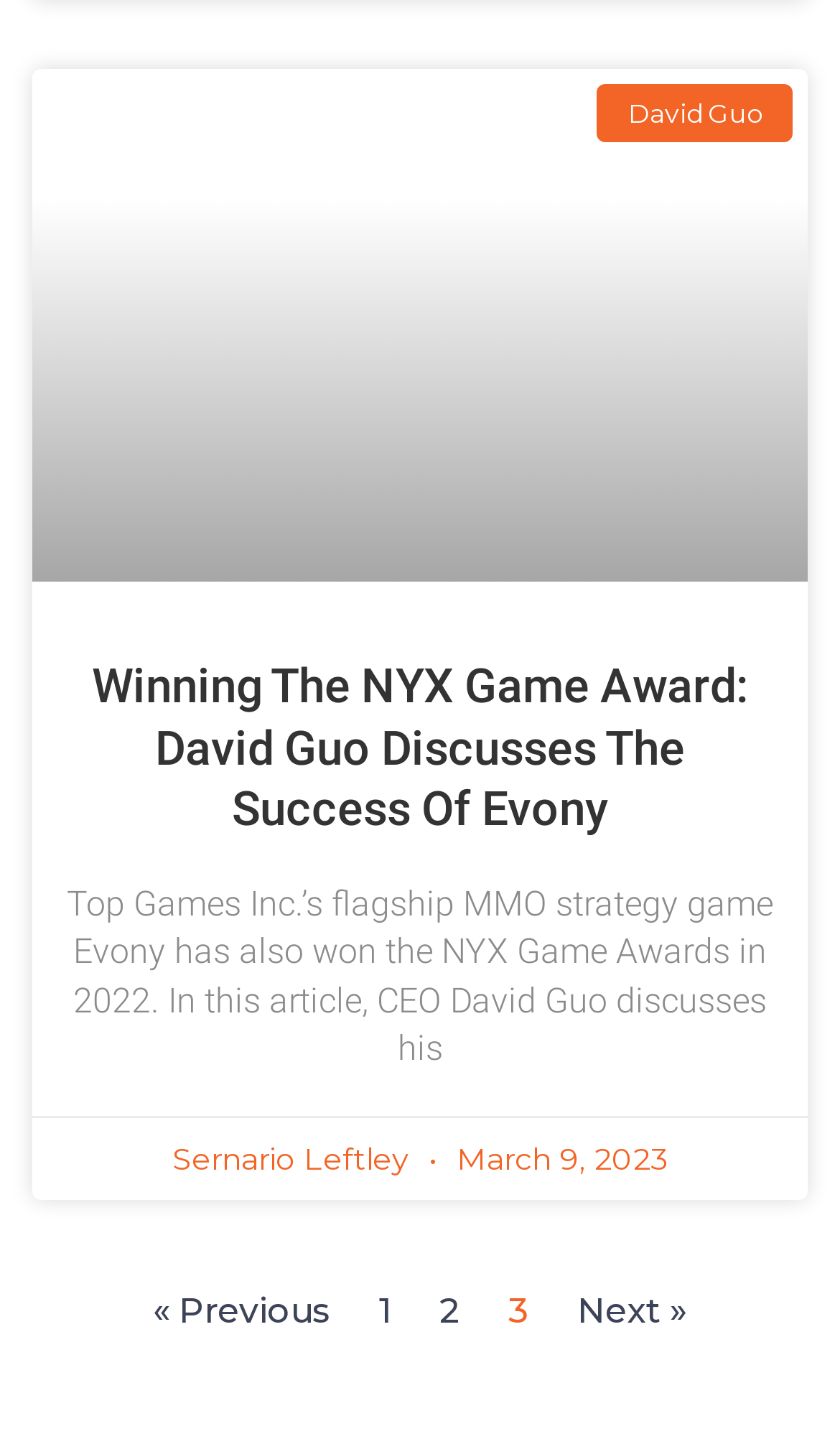Using the information in the image, give a detailed answer to the following question: What is the name of the game that won the NYX Game Awards in 2022?

The answer can be found in the static text 'Top Games Inc.’s flagship MMO strategy game Evony has also won the NYX Game Awards in 2022.' which mentions the game Evony as the winner of the NYX Game Awards in 2022.